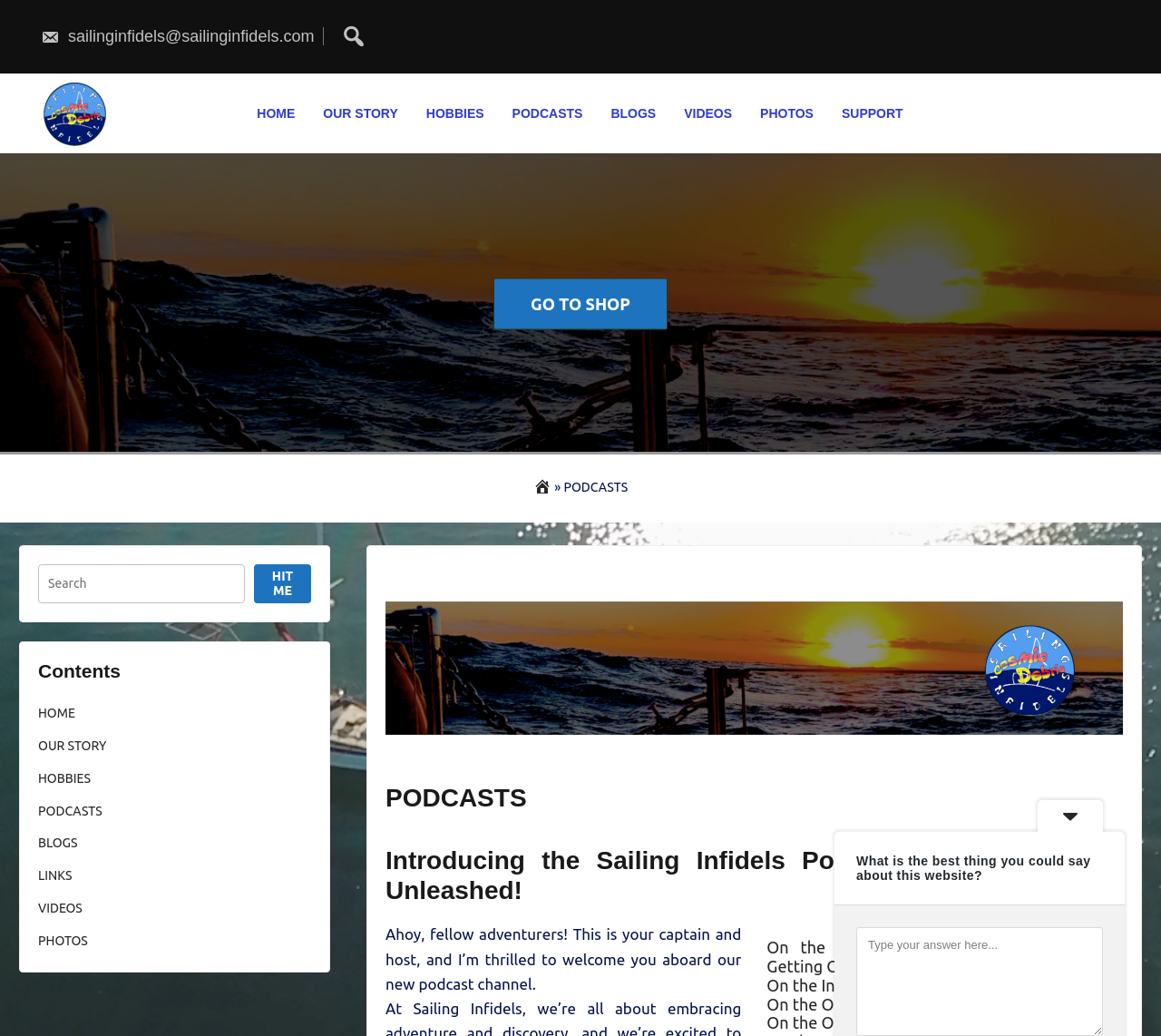Please find the bounding box coordinates of the element that needs to be clicked to perform the following instruction: "search for something". The bounding box coordinates should be four float numbers between 0 and 1, represented as [left, top, right, bottom].

[0.033, 0.545, 0.211, 0.582]